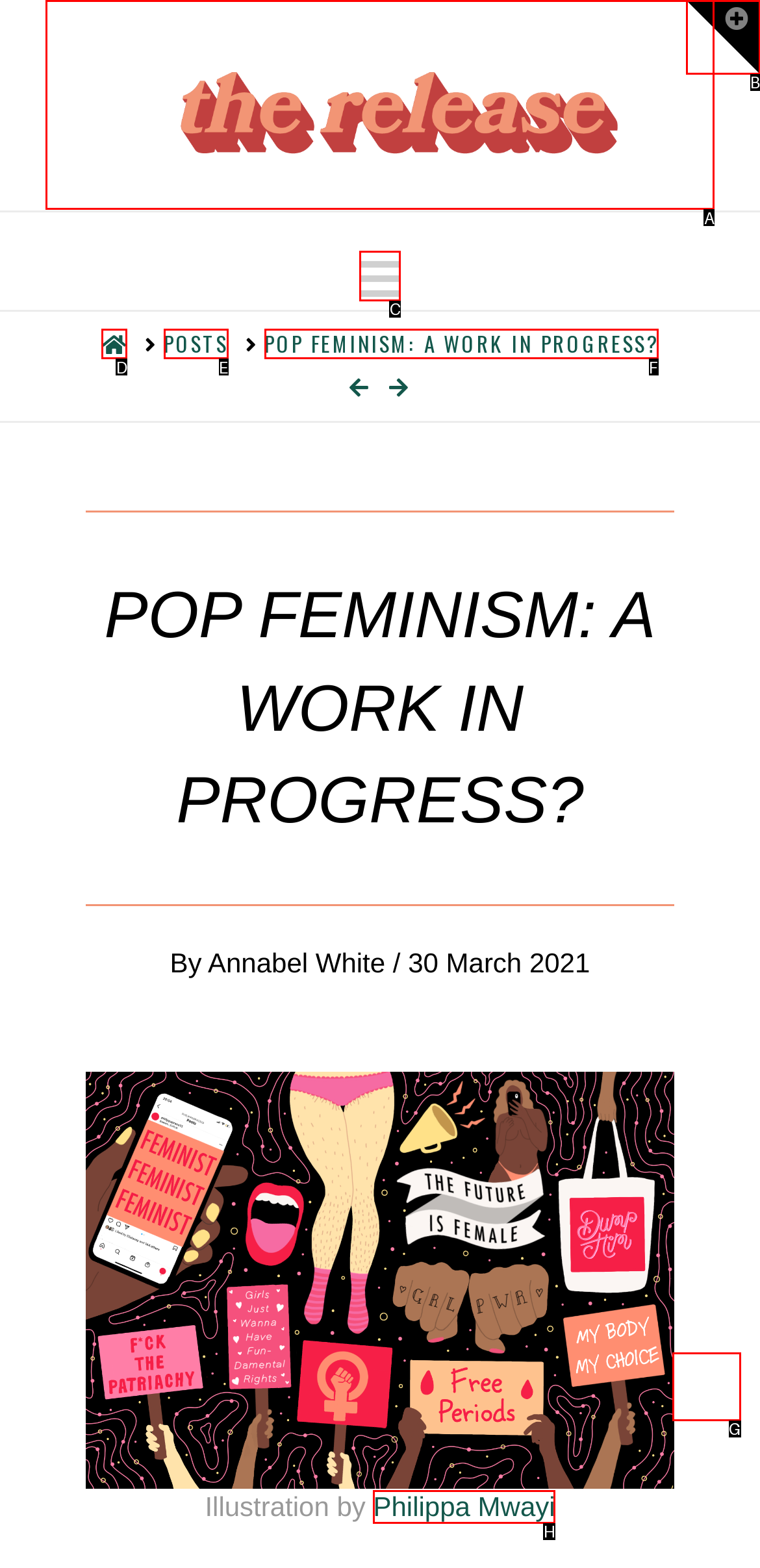Choose the letter of the UI element necessary for this task: Toggle navigation
Answer with the correct letter.

C